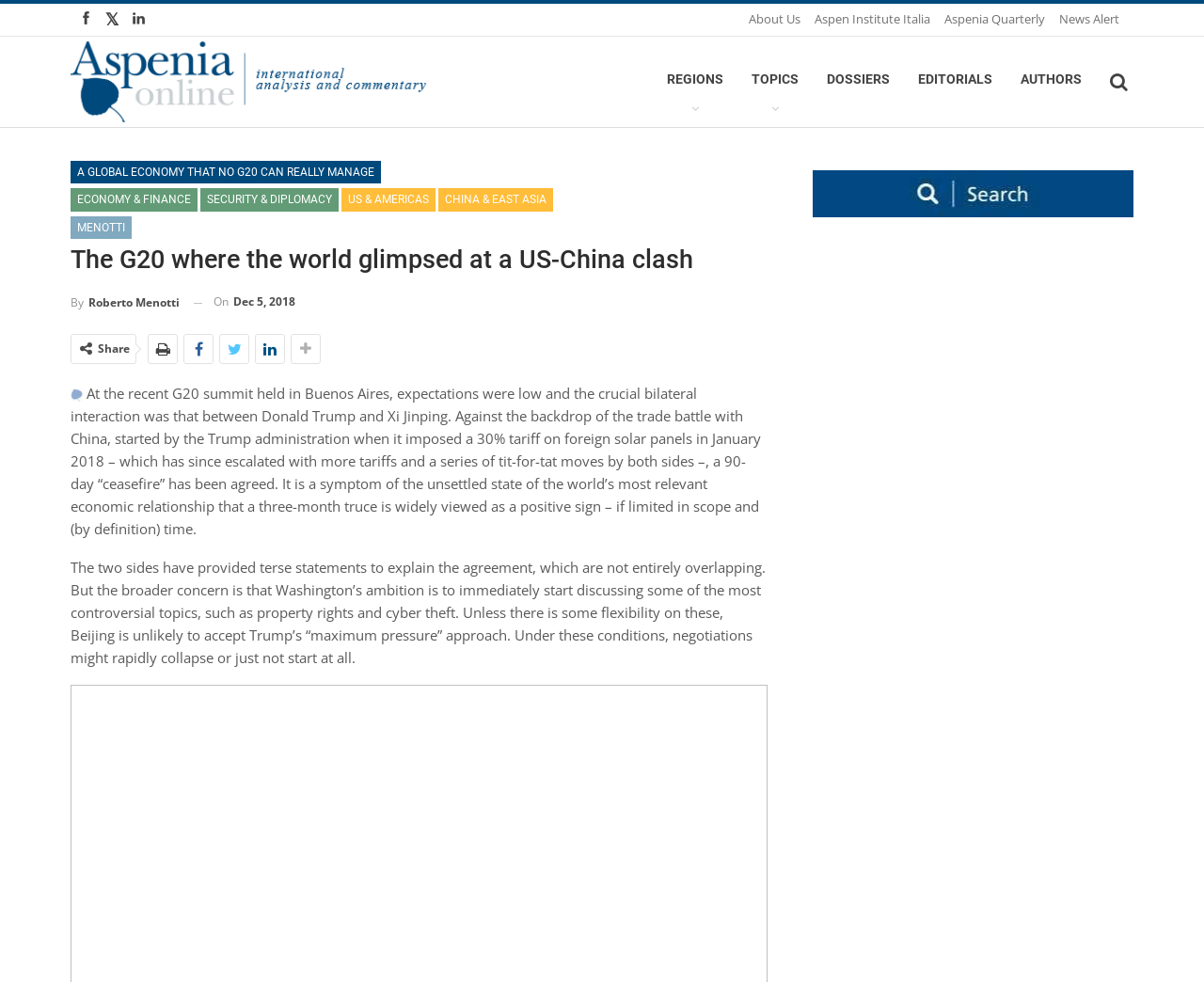Determine the main heading of the webpage and generate its text.

The G20 where the world glimpsed at a US-China clash